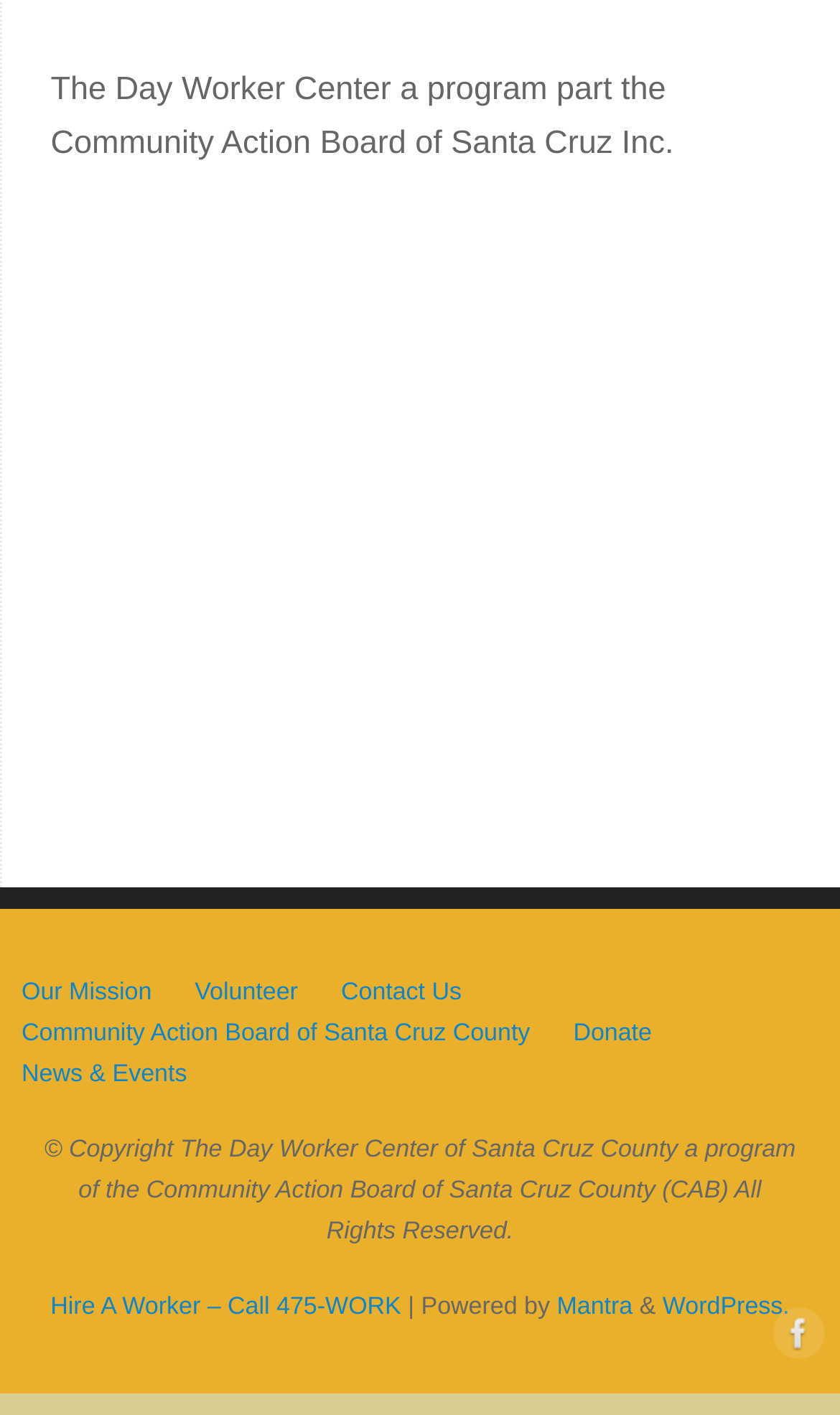Give a one-word or short phrase answer to the question: 
What is the purpose of the 'Donate' link?

To donate to the organization